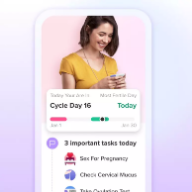What is the significance of 'Cycle Day 16'?
Using the image as a reference, give an elaborate response to the question.

The image highlights 'Cycle Day 16' on the woman's mobile device, indicating that this particular day is important in her fertility tracking journey, possibly marking a critical phase in her menstrual cycle or ovulation.